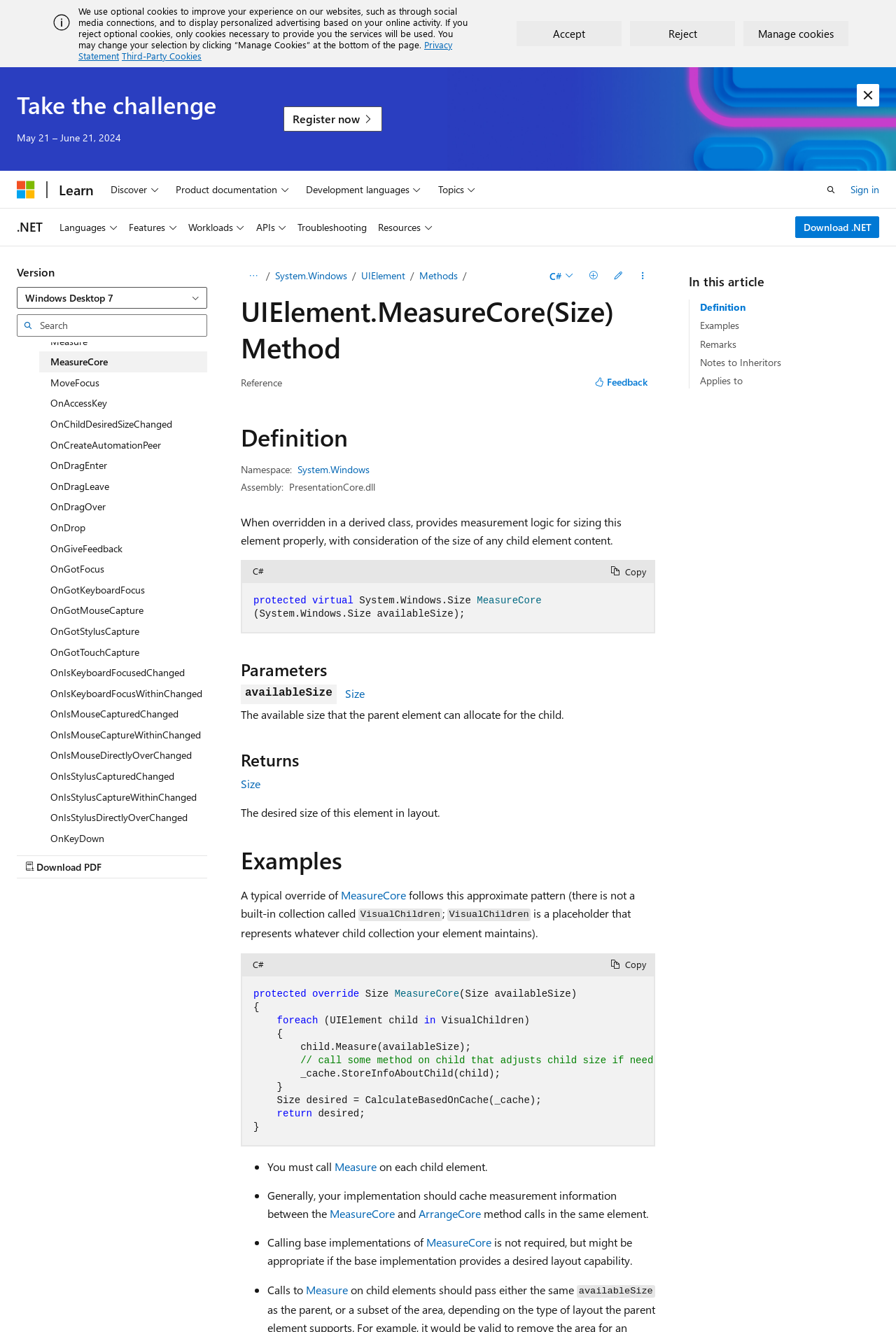Determine the bounding box coordinates of the clickable area required to perform the following instruction: "Click the 'Dismiss alert' button". The coordinates should be represented as four float numbers between 0 and 1: [left, top, right, bottom].

[0.956, 0.063, 0.981, 0.08]